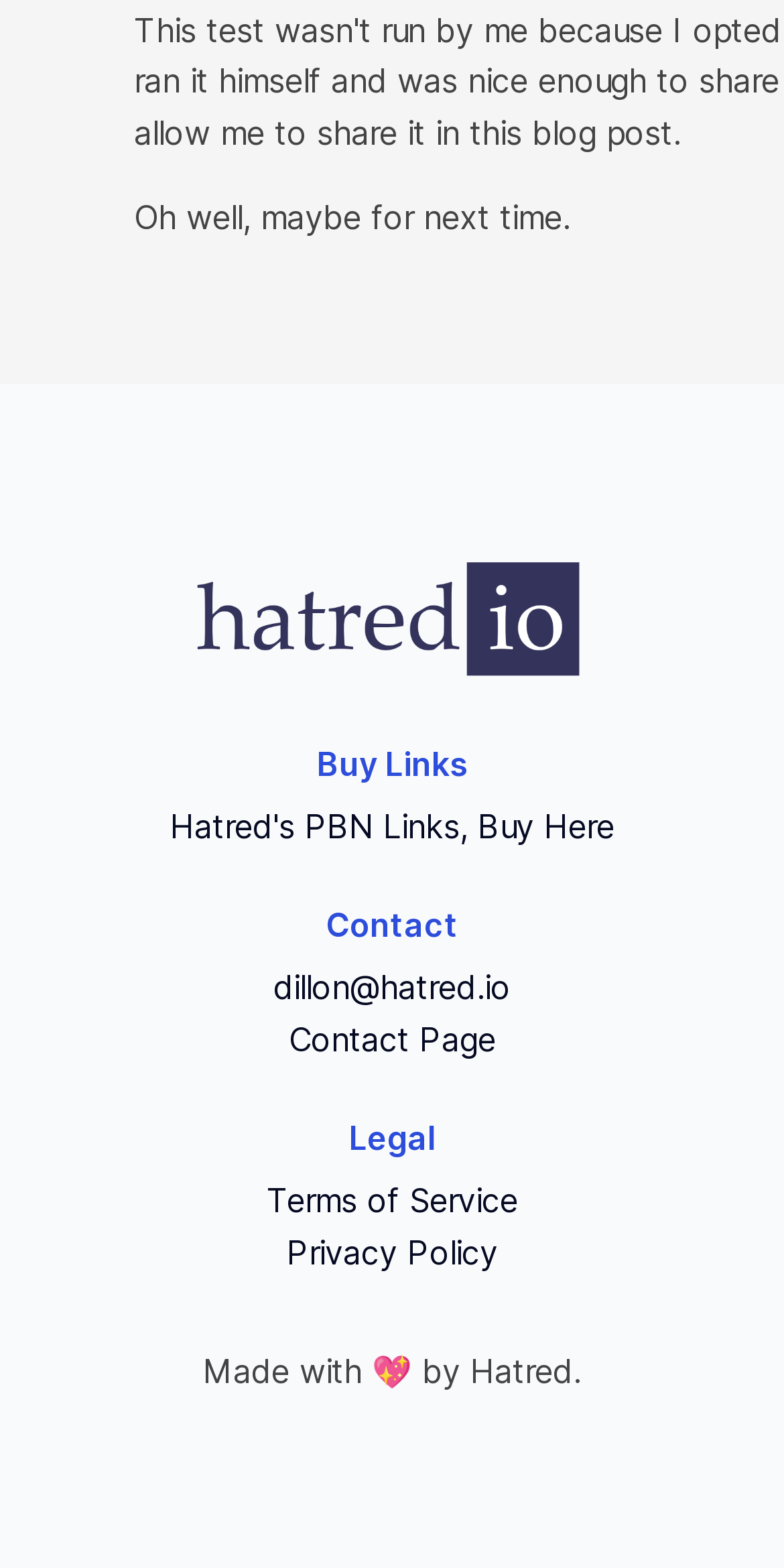Please reply to the following question with a single word or a short phrase:
What is the name of the company that made this website?

Hatred